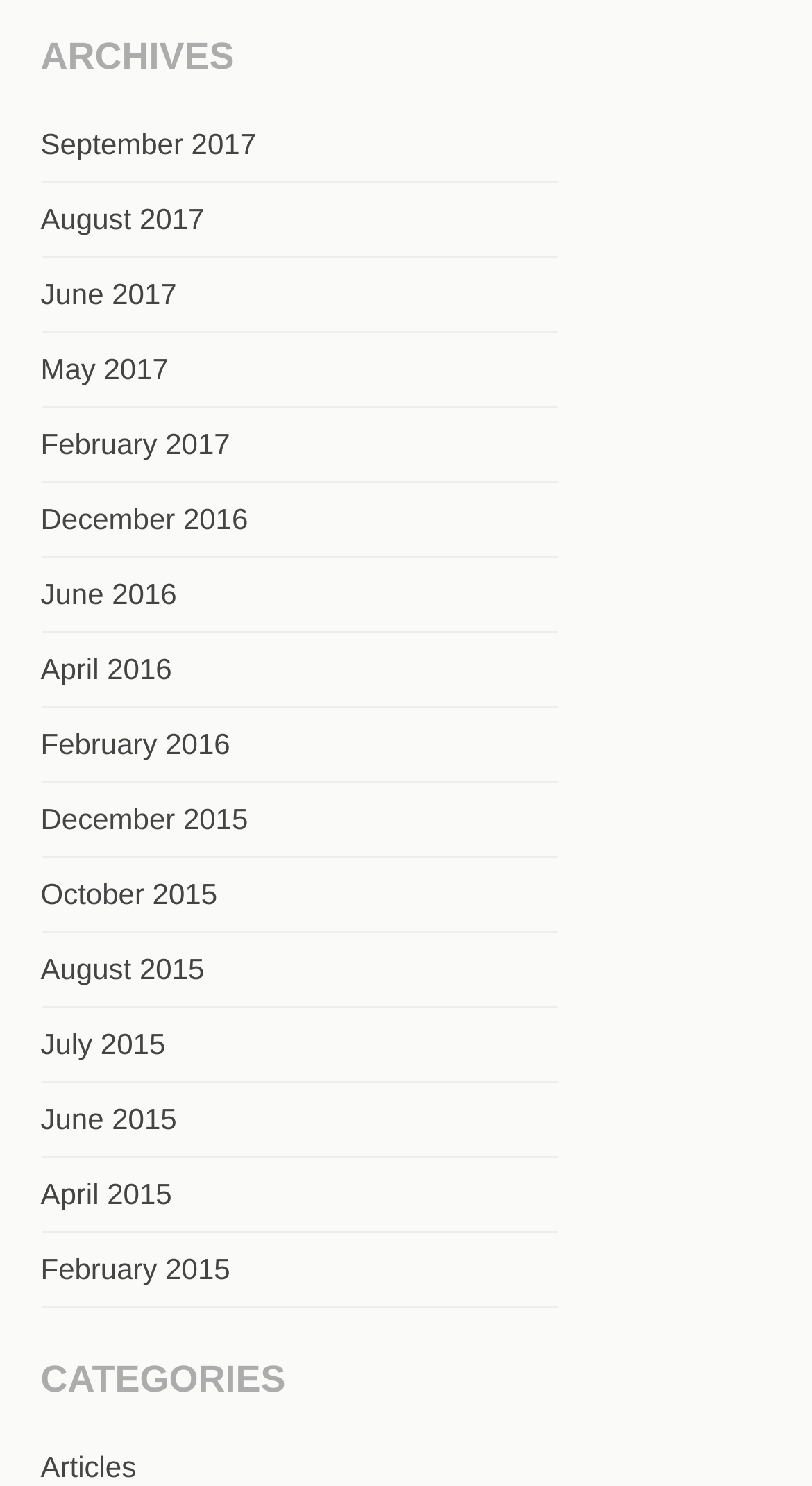Please locate the bounding box coordinates of the element that needs to be clicked to achieve the following instruction: "browse articles". The coordinates should be four float numbers between 0 and 1, i.e., [left, top, right, bottom].

[0.05, 0.975, 0.168, 0.998]